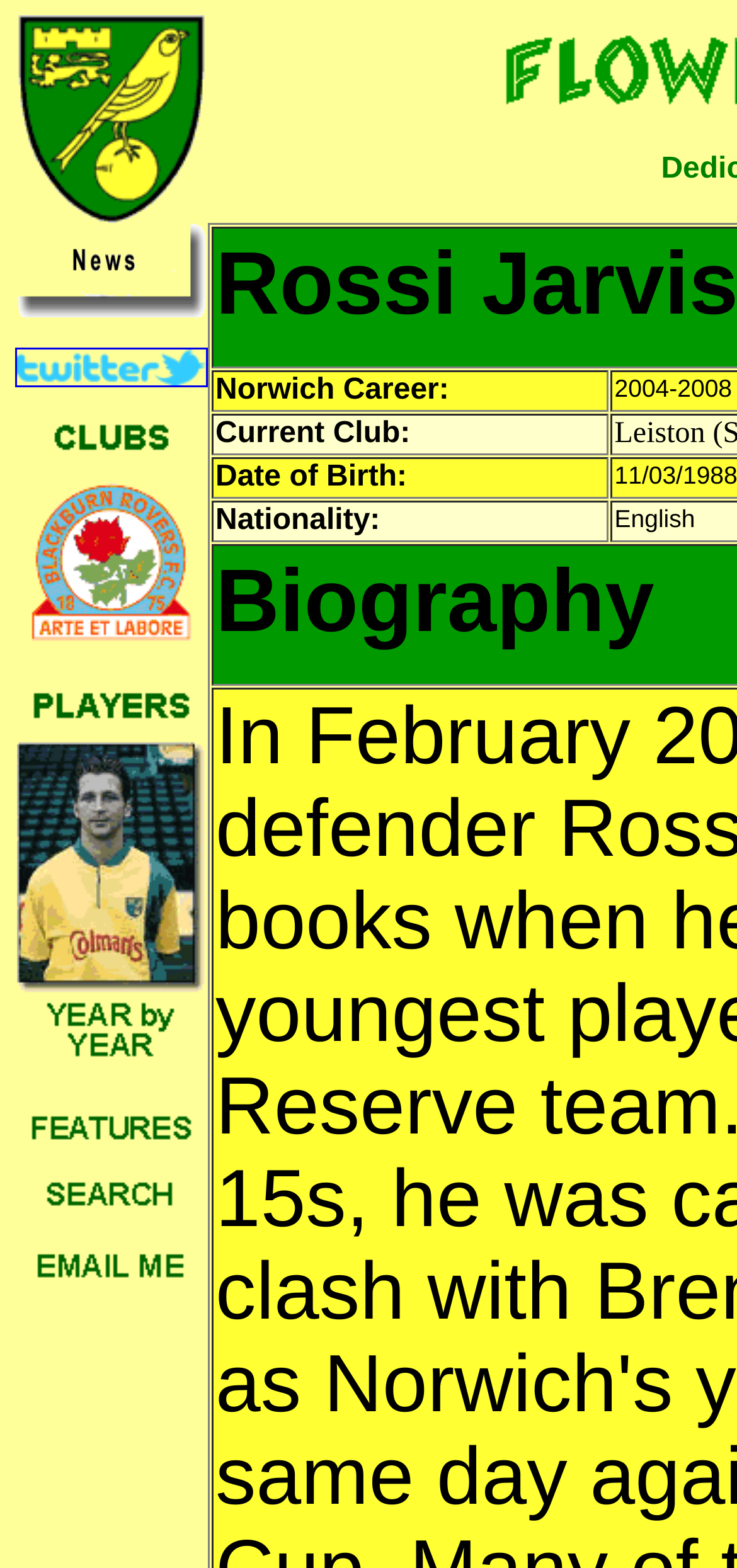Identify the bounding box for the described UI element. Provide the coordinates in (top-left x, top-left y, bottom-right x, bottom-right y) format with values ranging from 0 to 1: GENTLEMAN QUINNS™ BLUNT CO.

None